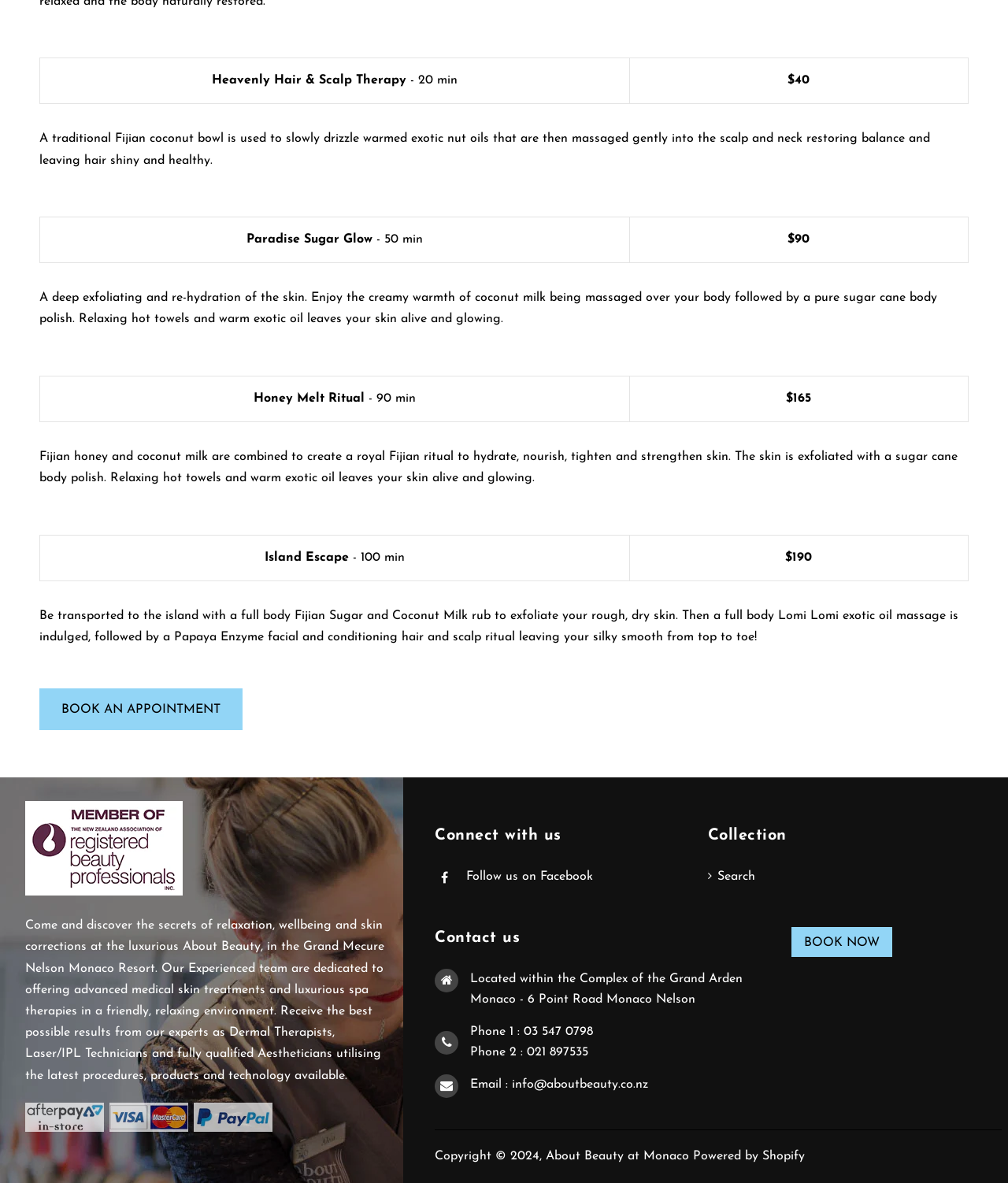Use a single word or phrase to answer the question:
What is the price of the Heavenly Hair & Scalp Therapy?

$40